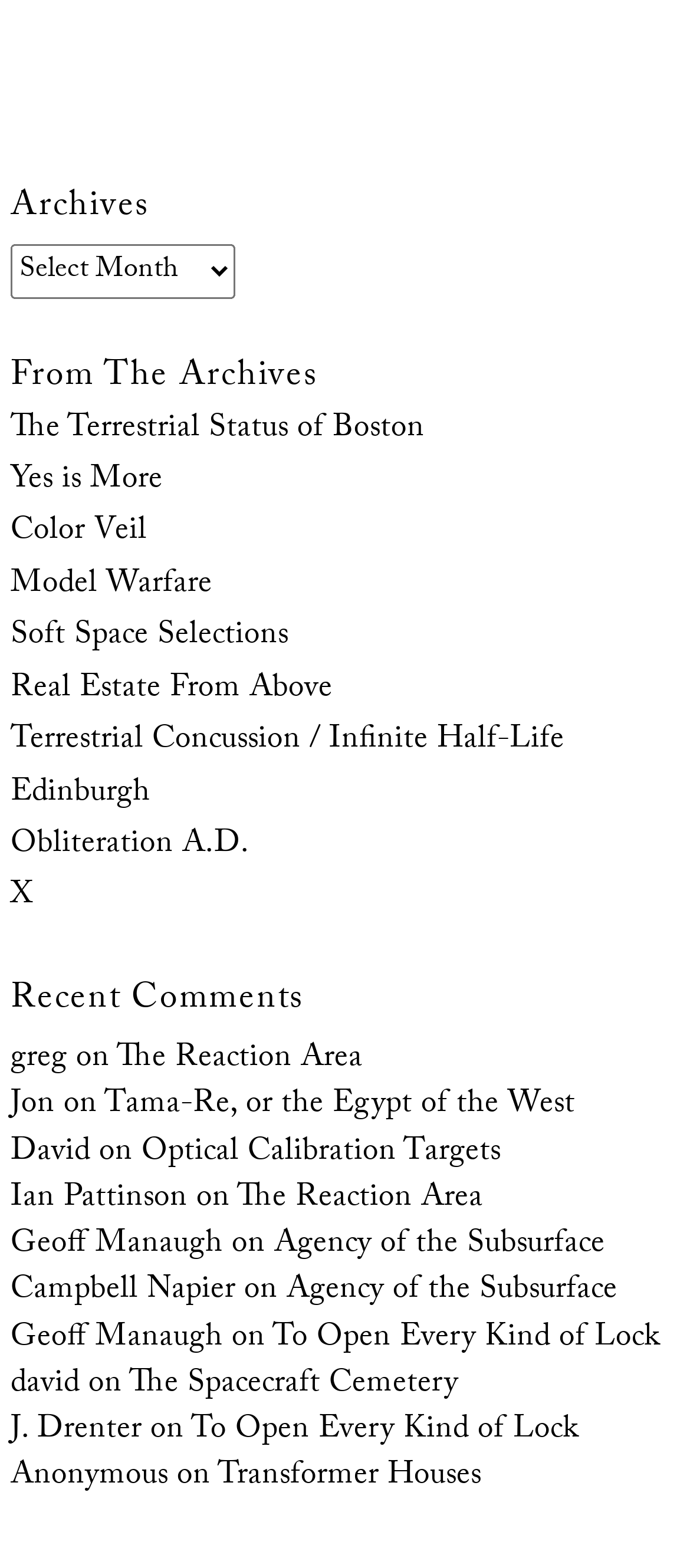Answer the question below with a single word or a brief phrase: 
What is the purpose of this webpage?

Blog or article archive